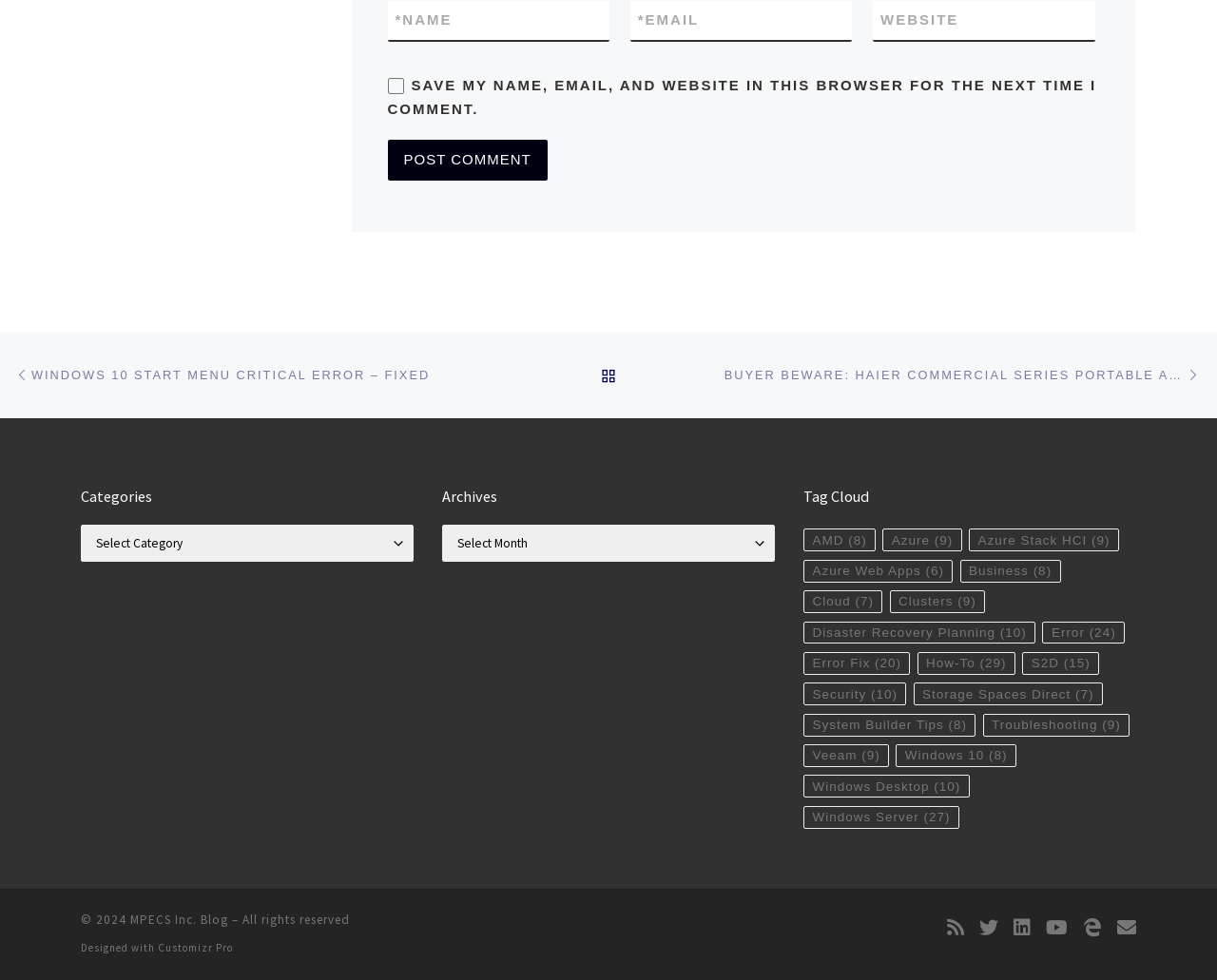Given the element description, predict the bounding box coordinates in the format (top-left x, top-left y, bottom-right x, bottom-right y), using floating point numbers between 0 and 1: name="submit" value="Post Comment"

[0.318, 0.142, 0.45, 0.185]